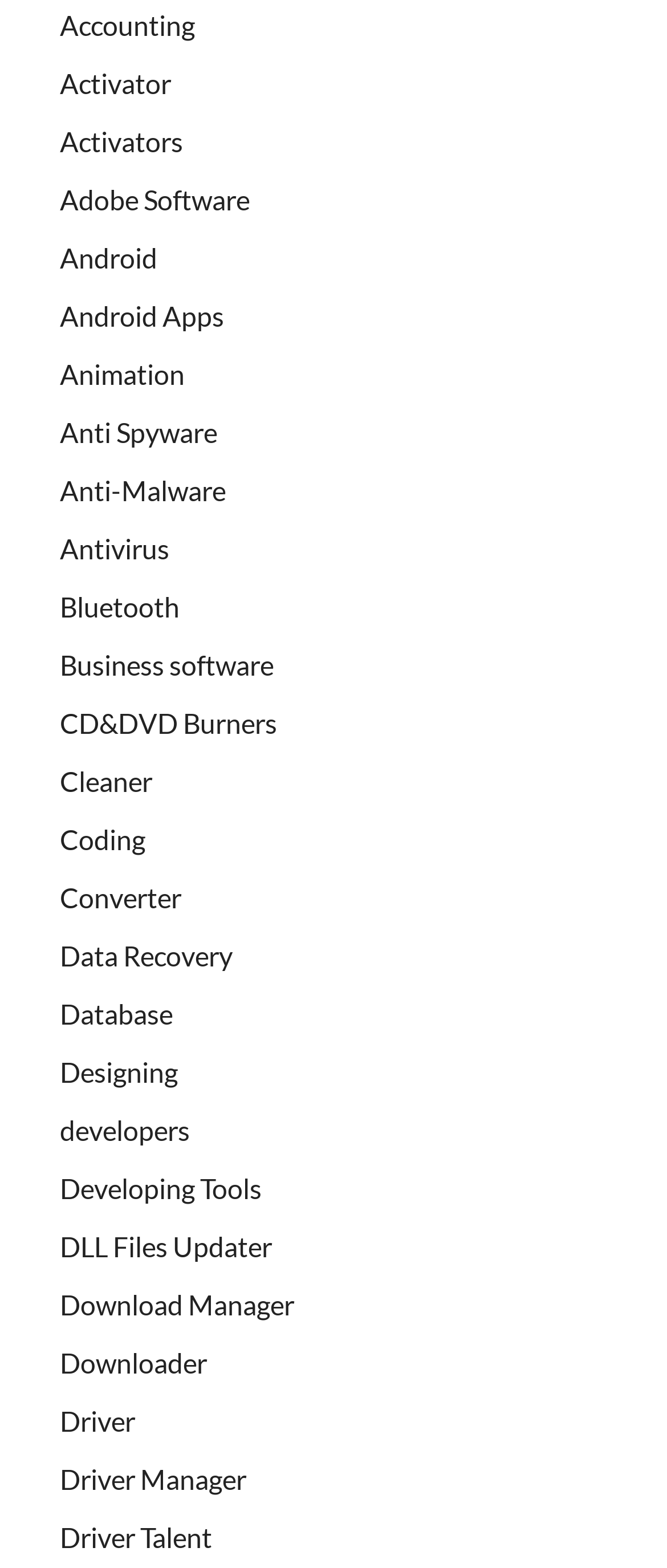Can you give a detailed response to the following question using the information from the image? Is there a software category for Data Recovery?

I searched through the links on the webpage and found a link that says 'Data Recovery', which means there is a software category for Data Recovery.